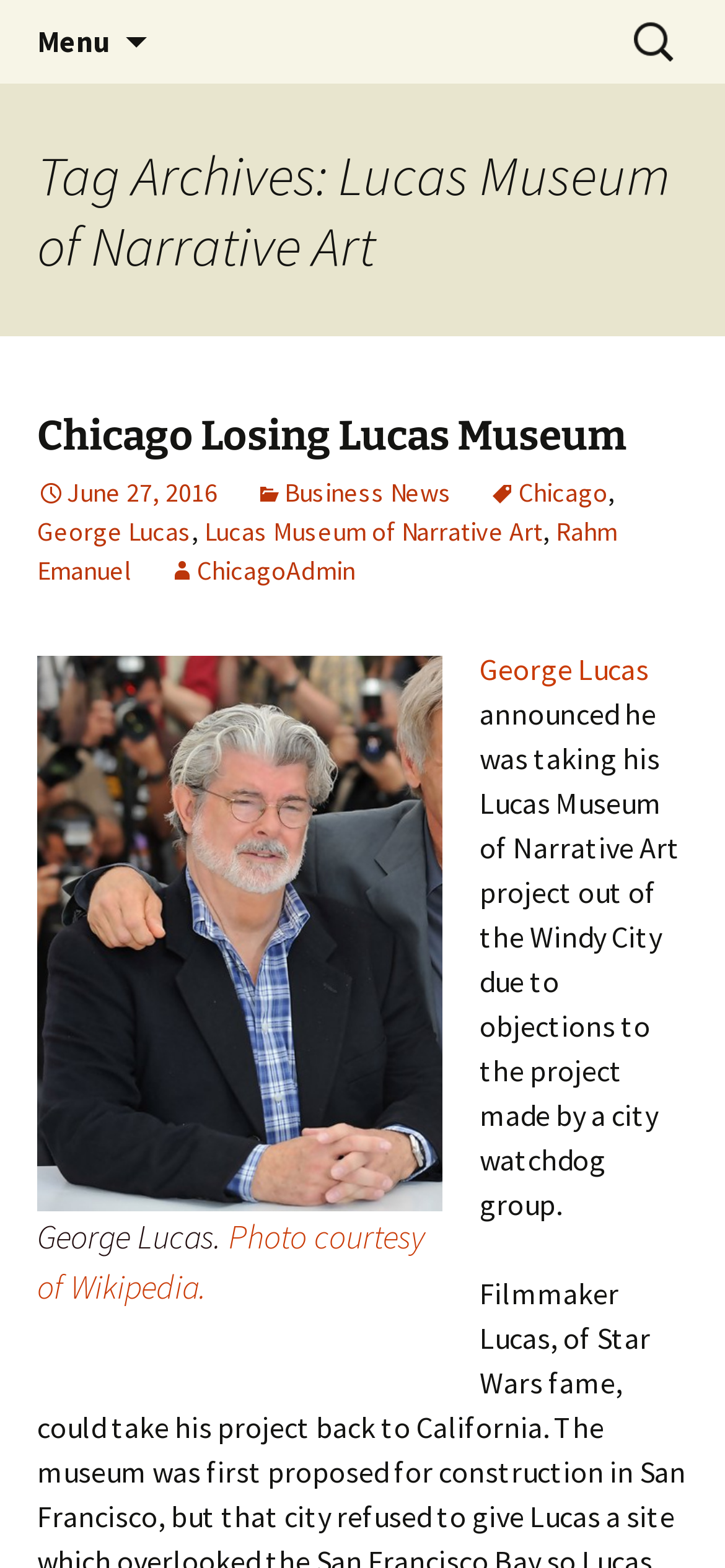Locate the bounding box coordinates of the area you need to click to fulfill this instruction: 'Click the link to George Lucas'. The coordinates must be in the form of four float numbers ranging from 0 to 1: [left, top, right, bottom].

[0.662, 0.414, 0.895, 0.438]